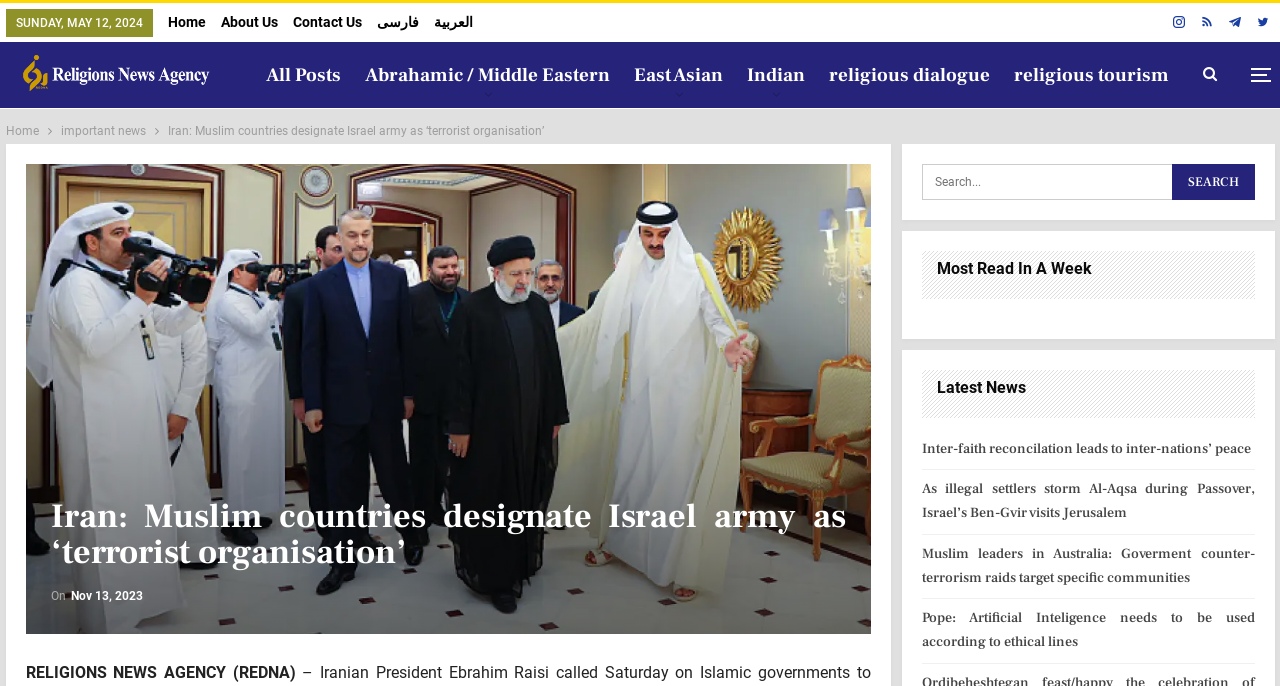Please reply with a single word or brief phrase to the question: 
What is the date of the article?

Nov 13, 2023